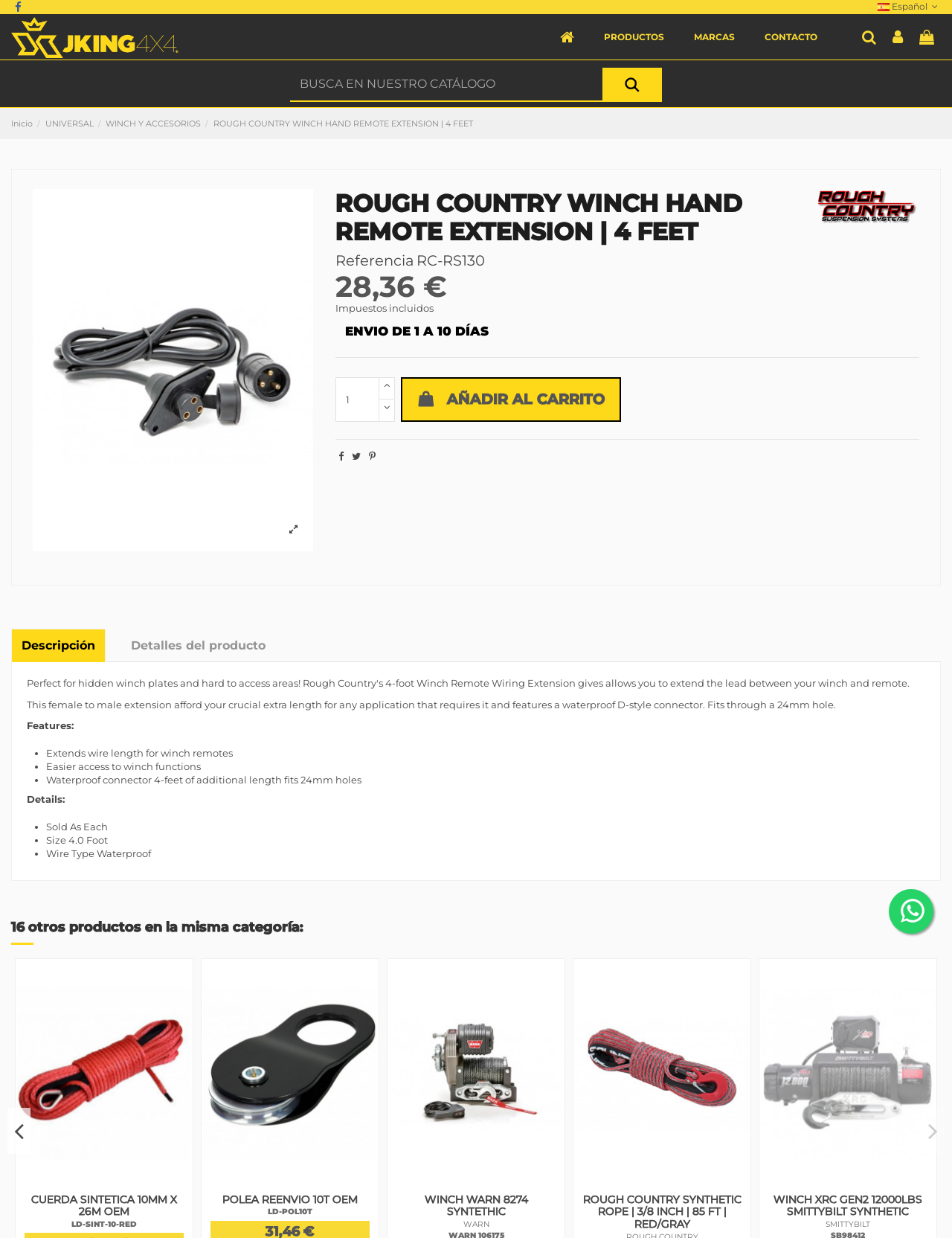Identify the bounding box coordinates for the region of the element that should be clicked to carry out the instruction: "View similar products". The bounding box coordinates should be four float numbers between 0 and 1, i.e., [left, top, right, bottom].

[0.018, 0.776, 0.201, 0.958]